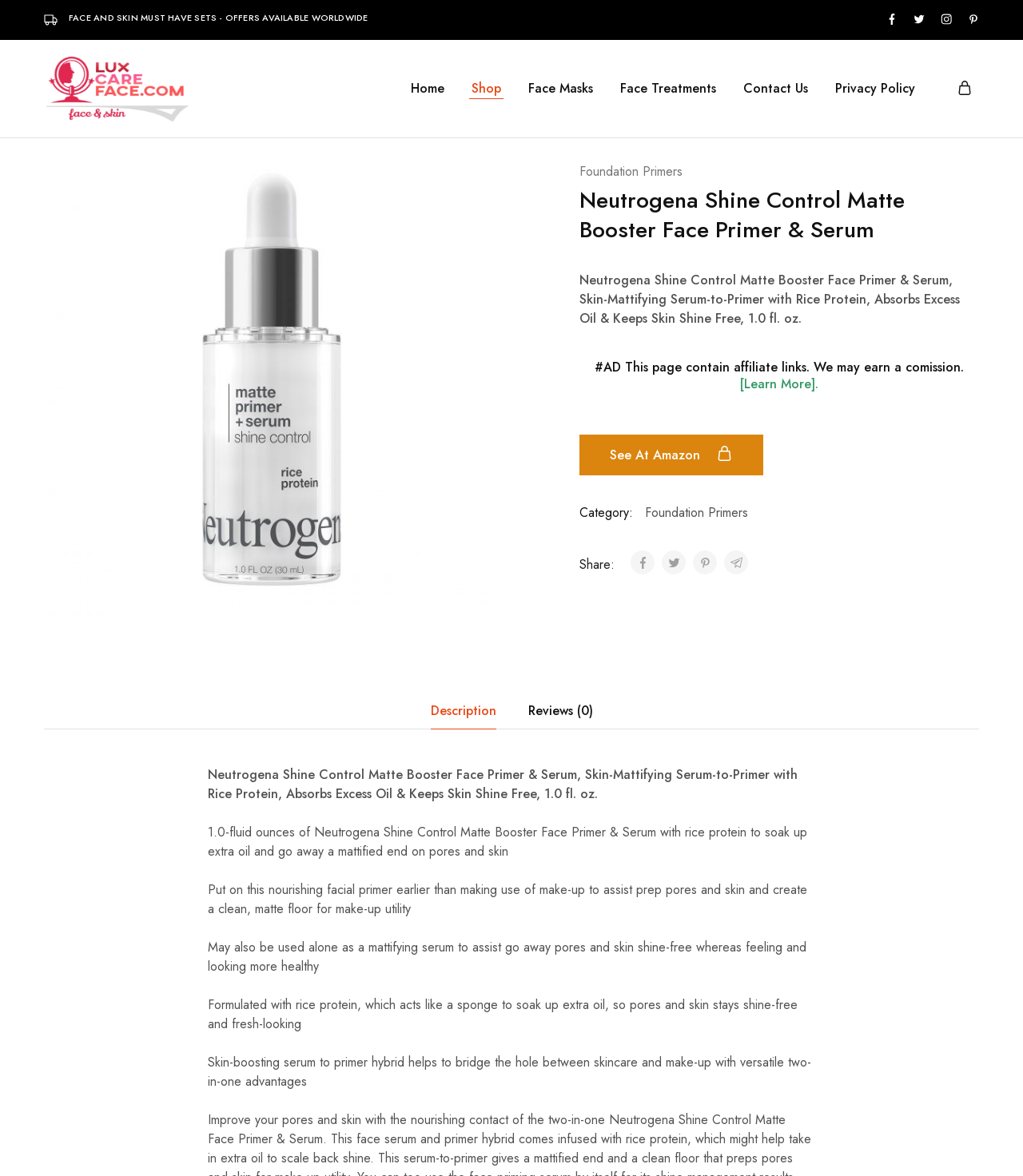What is the category of the product?
Based on the visual, give a brief answer using one word or a short phrase.

Foundation Primers